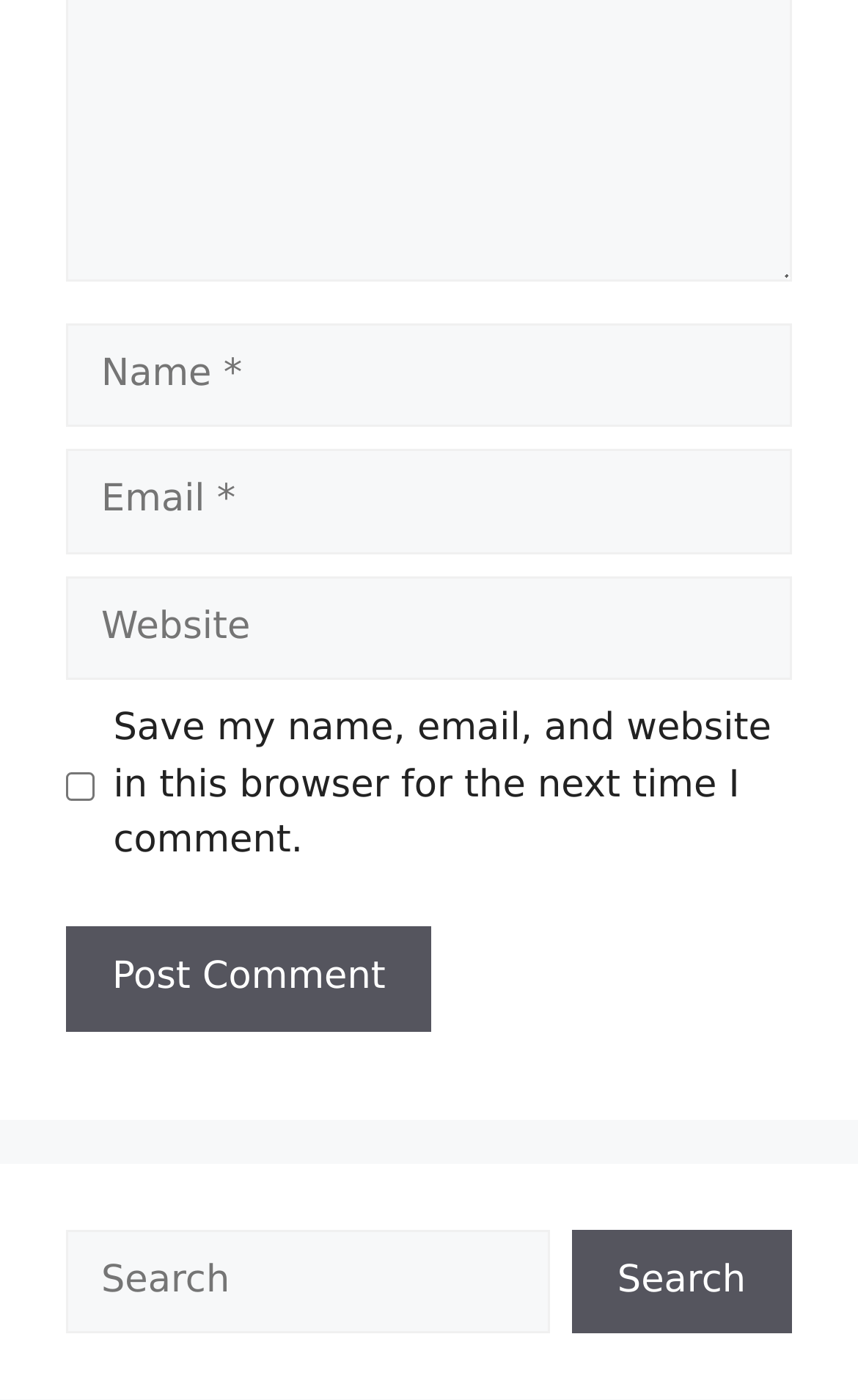Locate the UI element described as follows: "parent_node: Skolin Slim Facts". Return the bounding box coordinates as four float numbers between 0 and 1 in the order [left, top, right, bottom].

None